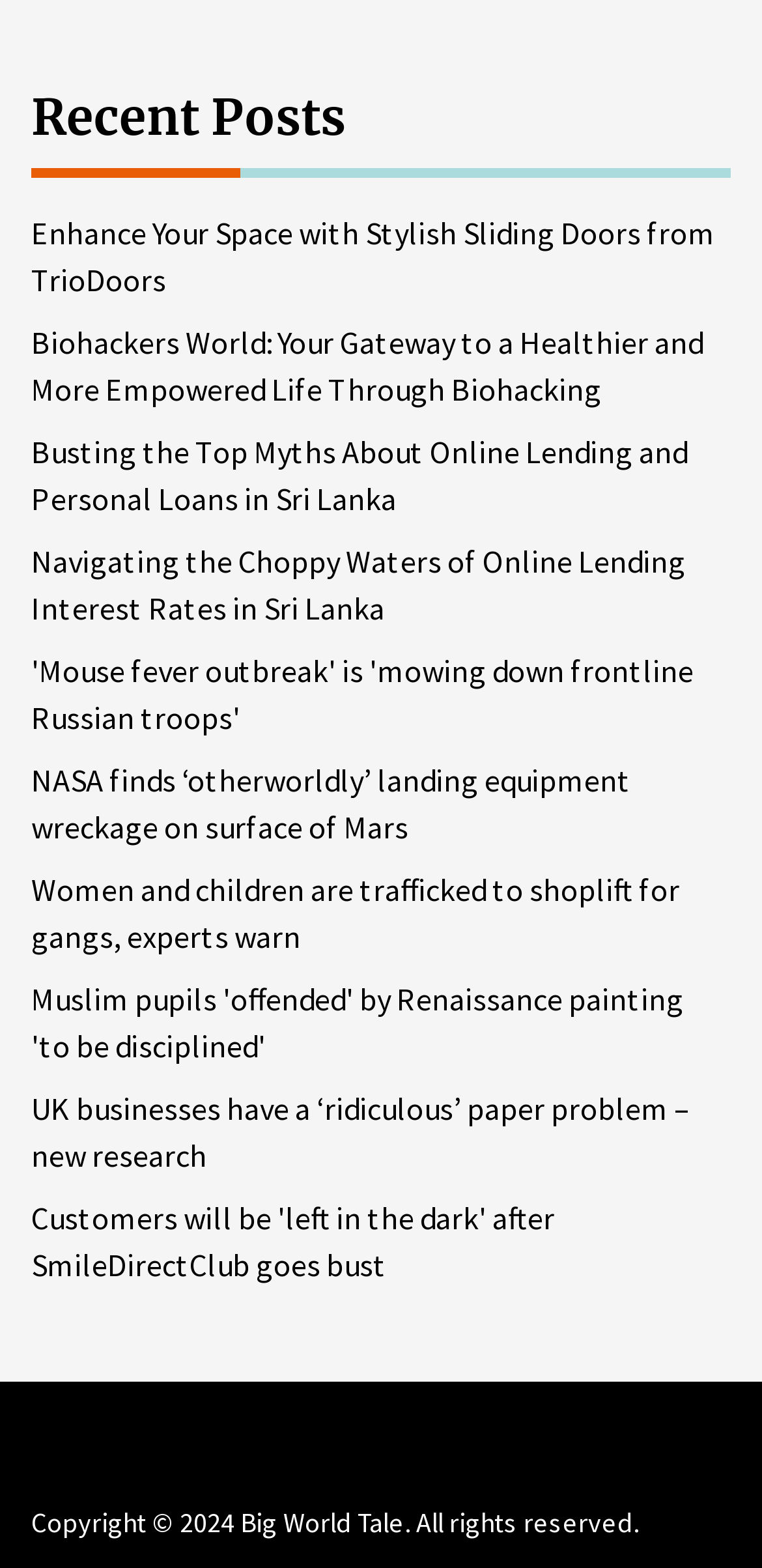Please identify the bounding box coordinates of the element on the webpage that should be clicked to follow this instruction: "Read about Enhance Your Space with Stylish Sliding Doors from TrioDoors". The bounding box coordinates should be given as four float numbers between 0 and 1, formatted as [left, top, right, bottom].

[0.041, 0.134, 0.959, 0.194]